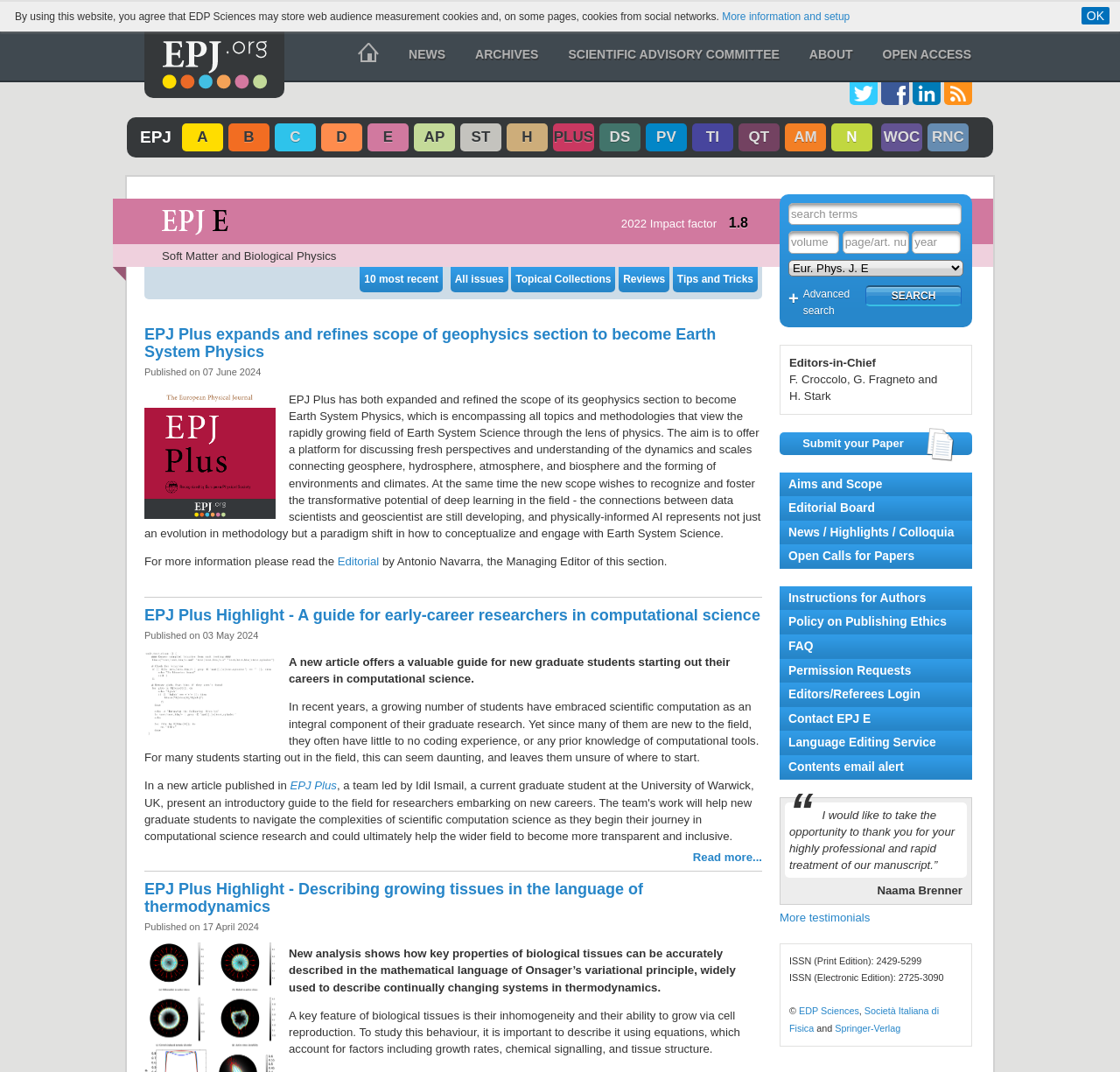What can be searched using the search bar? Based on the image, give a response in one word or a short phrase.

Articles